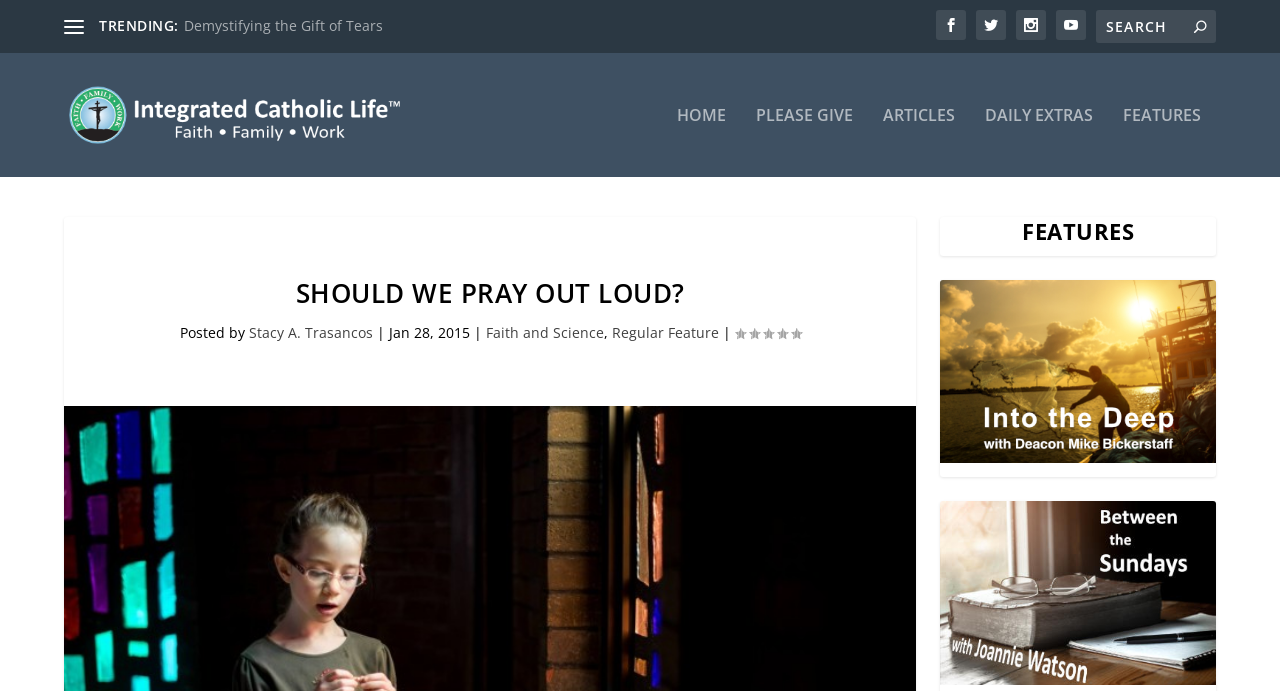Determine the bounding box coordinates of the section I need to click to execute the following instruction: "Visit the homepage". Provide the coordinates as four float numbers between 0 and 1, i.e., [left, top, right, bottom].

[0.529, 0.155, 0.567, 0.256]